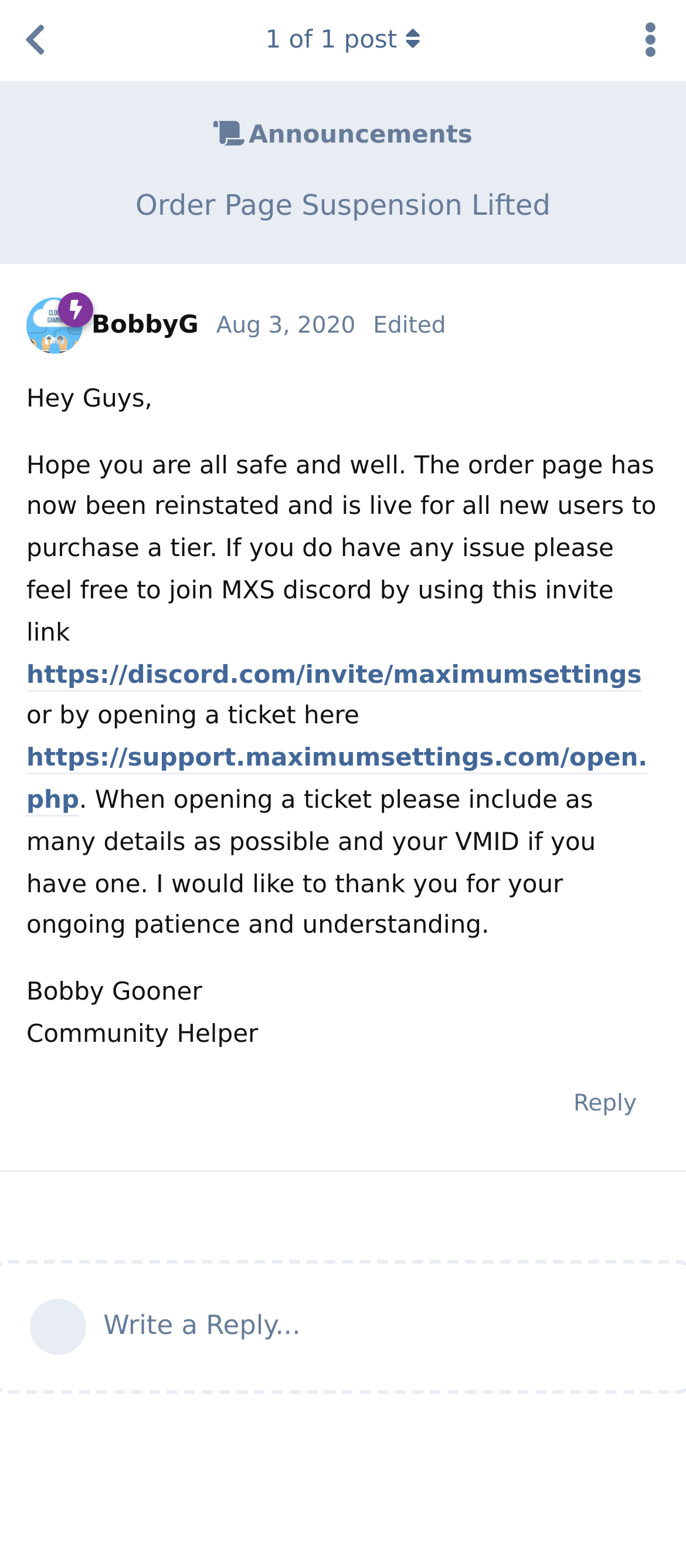What is the role of Bobby Gooner?
Based on the screenshot, answer the question with a single word or phrase.

Community Helper